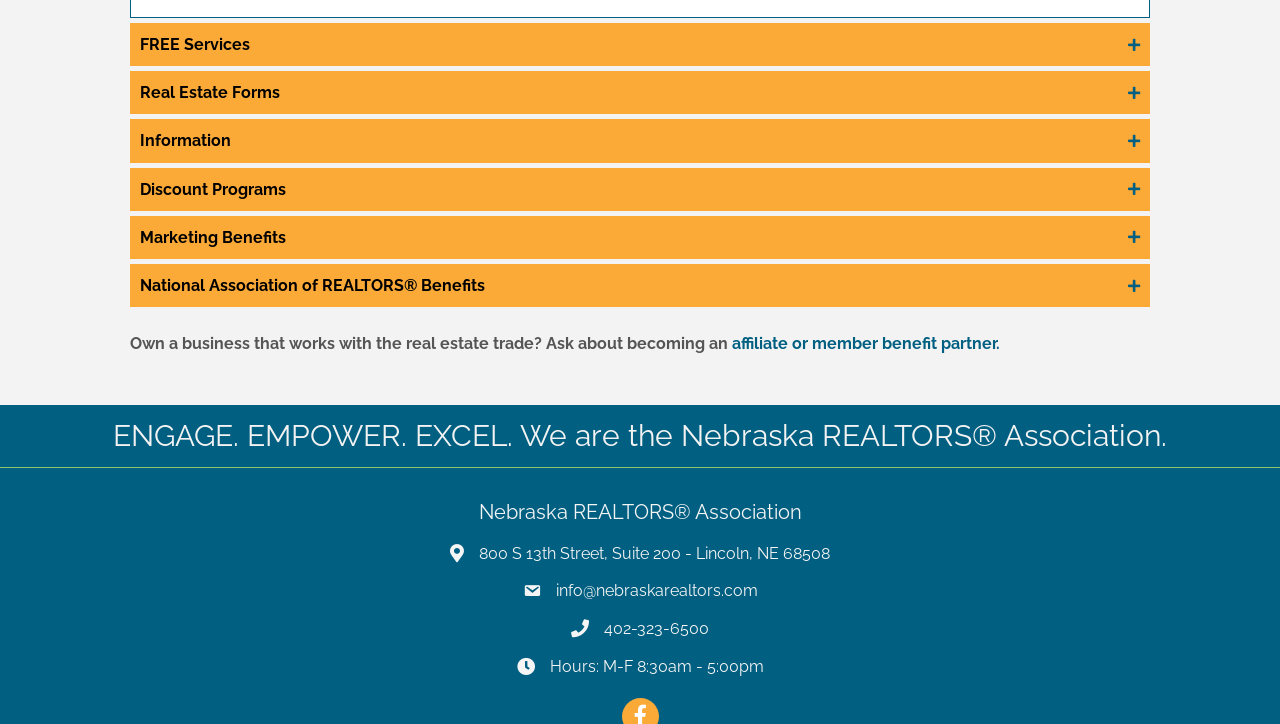Using the element description: "Discount Programs", determine the bounding box coordinates for the specified UI element. The coordinates should be four float numbers between 0 and 1, [left, top, right, bottom].

[0.102, 0.232, 0.898, 0.291]